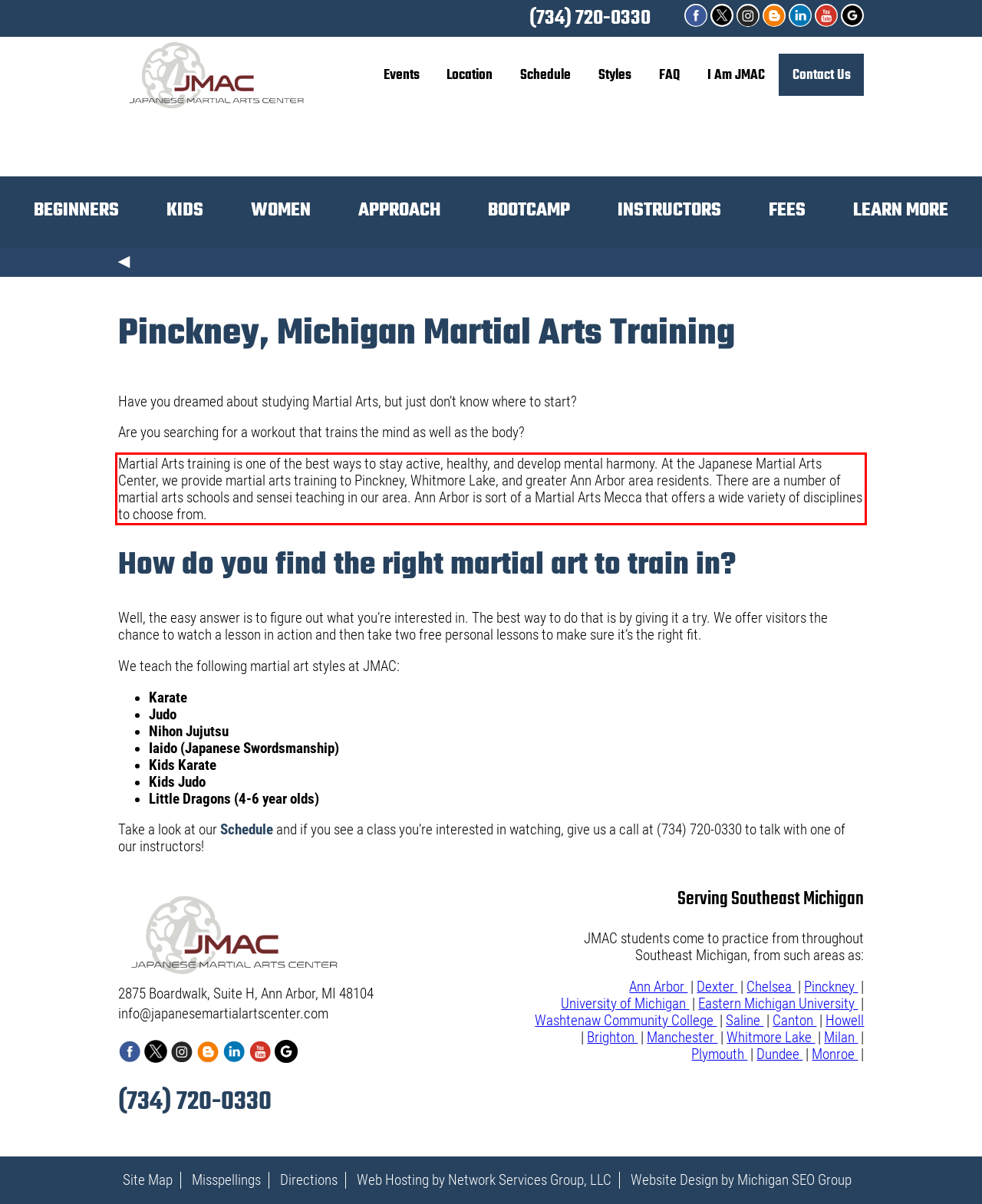Please identify the text within the red rectangular bounding box in the provided webpage screenshot.

Martial Arts training is one of the best ways to stay active, healthy, and develop mental harmony. At the Japanese Martial Arts Center, we provide martial arts training to Pinckney, Whitmore Lake, and greater Ann Arbor area residents. There are a number of martial arts schools and sensei teaching in our area. Ann Arbor is sort of a Martial Arts Mecca that offers a wide variety of disciplines to choose from.